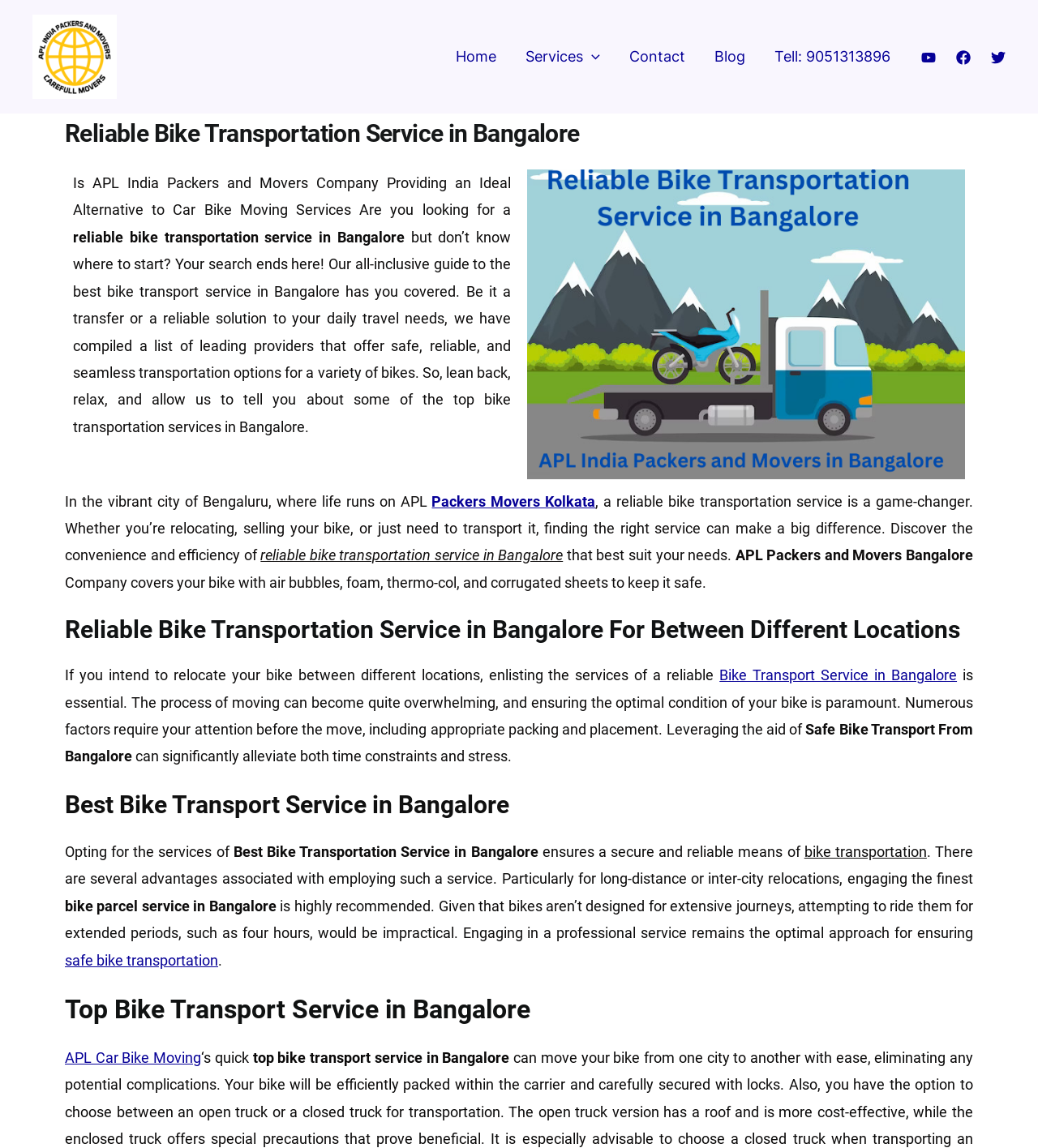What is the purpose of the bike transportation service?
Based on the screenshot, provide your answer in one word or phrase.

To transport bikes safely